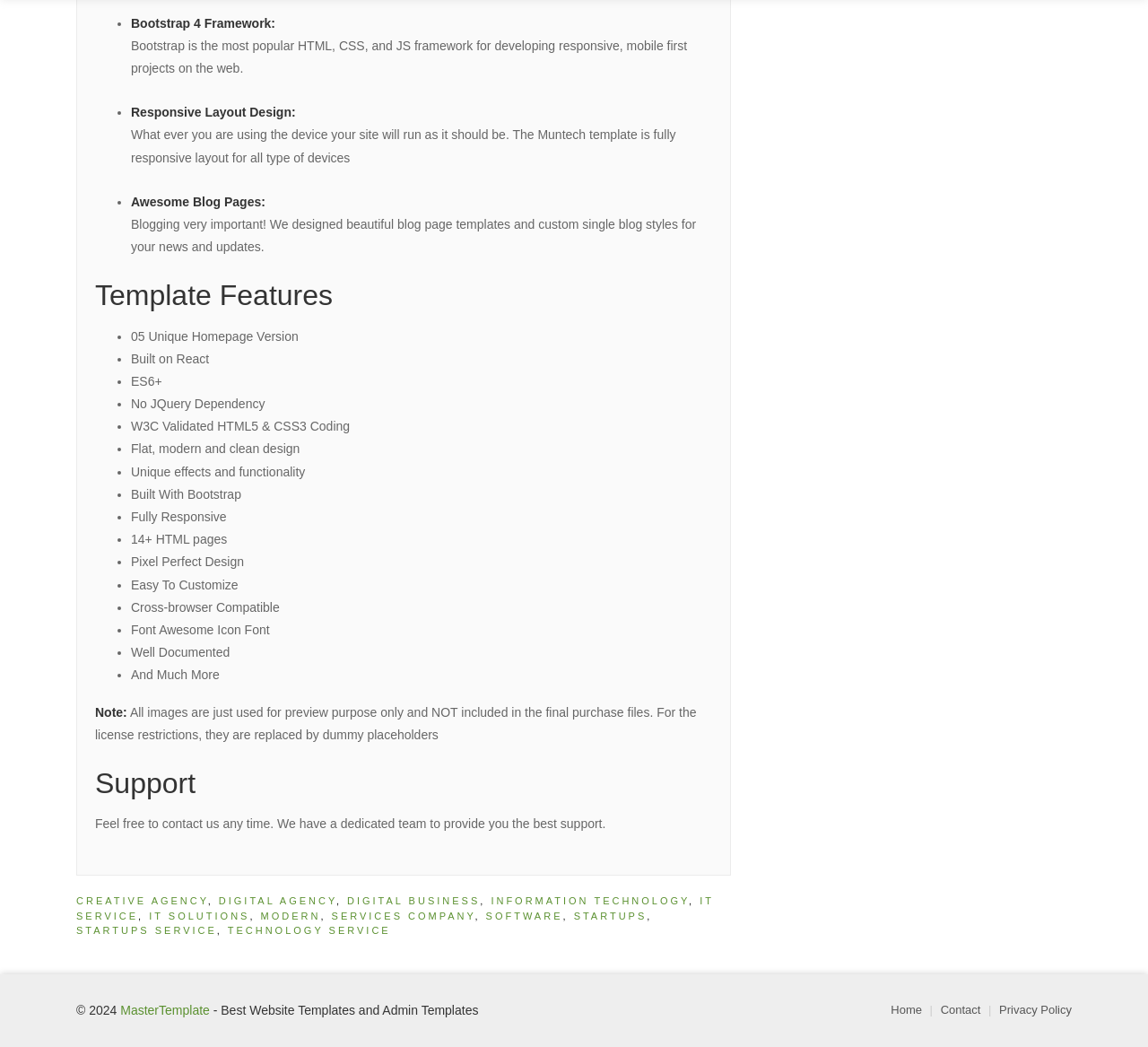Identify the bounding box coordinates for the element that needs to be clicked to fulfill this instruction: "Visit the Facebook page". Provide the coordinates in the format of four float numbers between 0 and 1: [left, top, right, bottom].

None